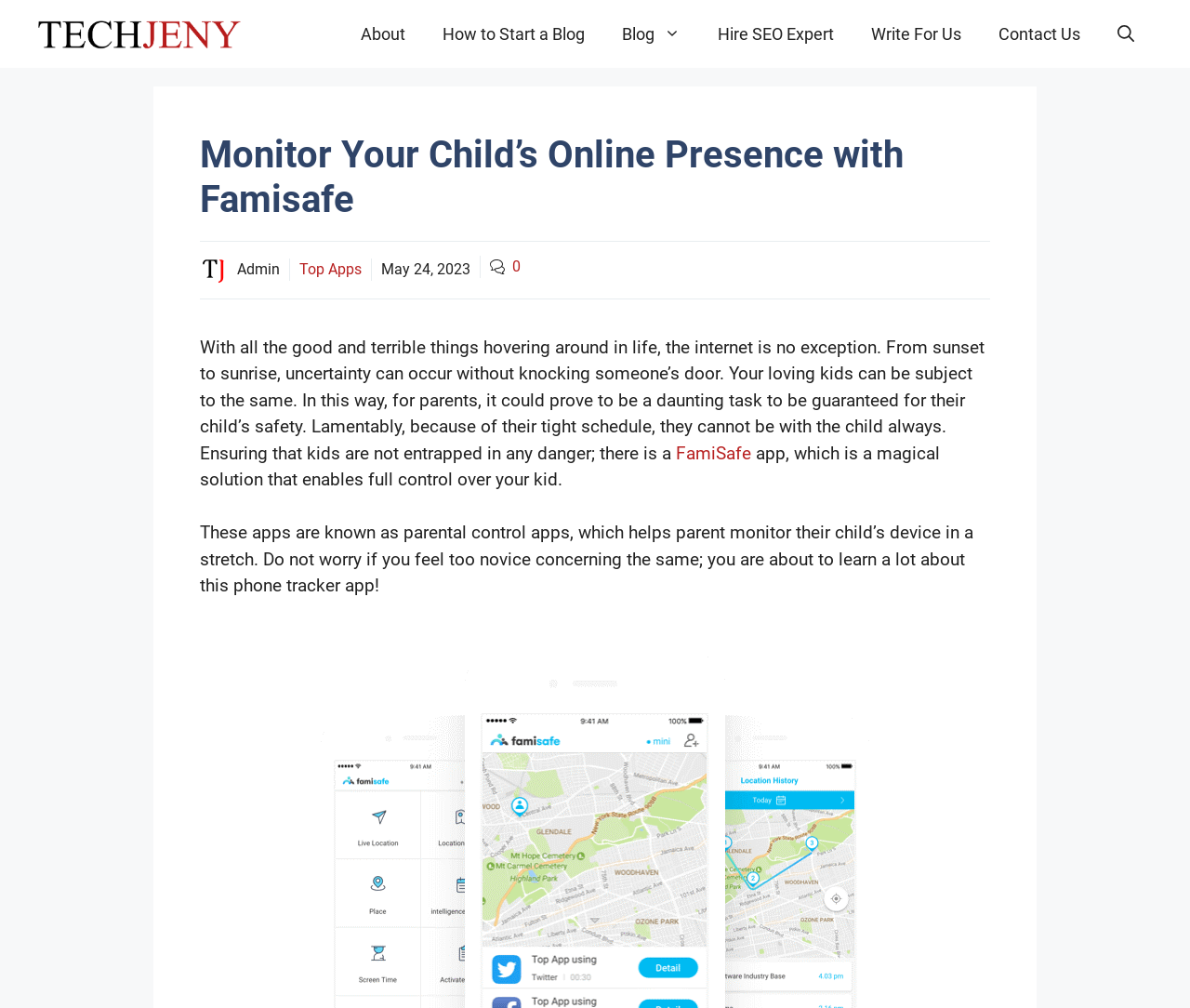How many navigation links are there?
Please provide a single word or phrase answer based on the image.

7